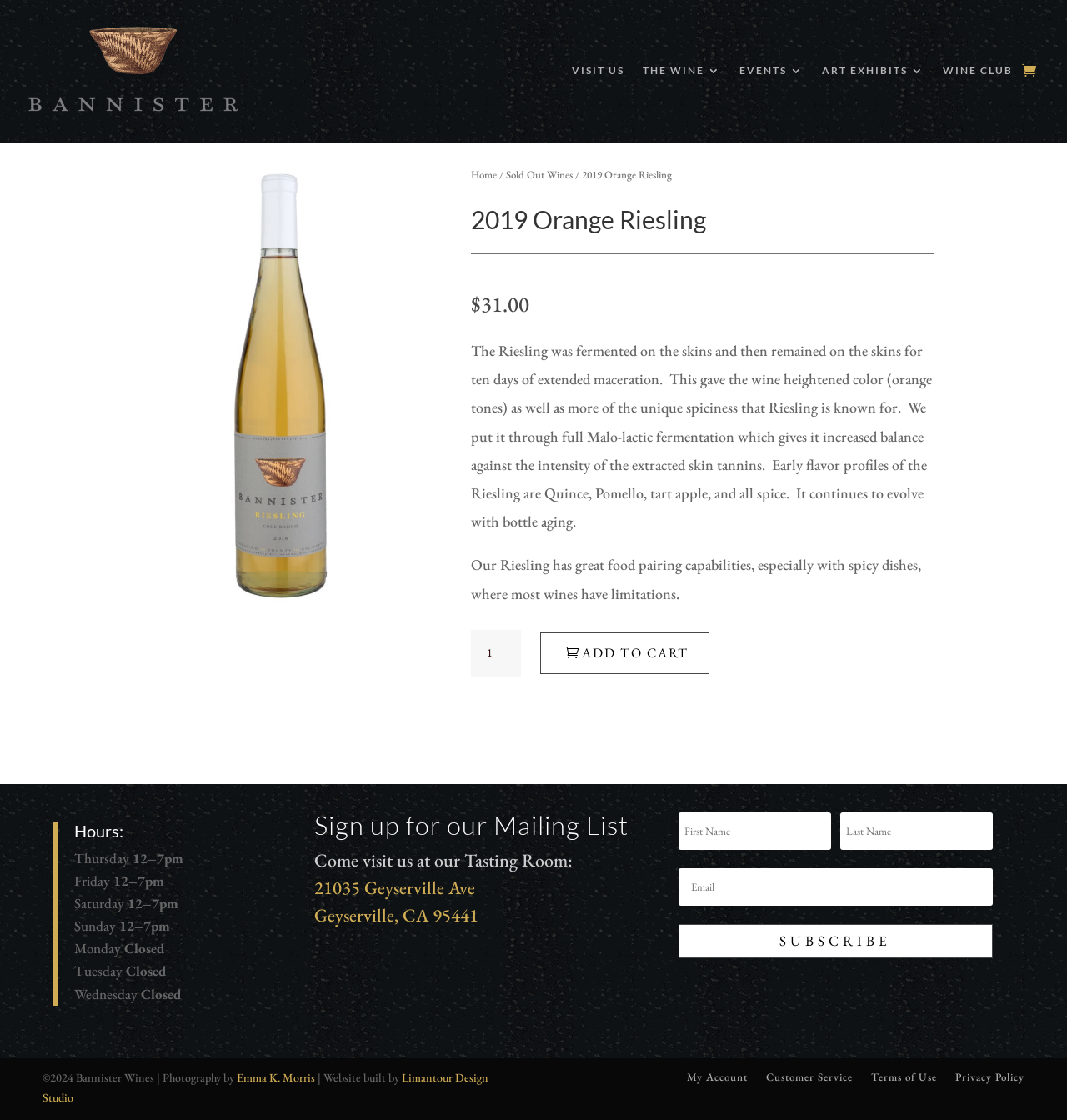Kindly determine the bounding box coordinates for the clickable area to achieve the given instruction: "Subscribe to the mailing list".

[0.636, 0.825, 0.93, 0.855]